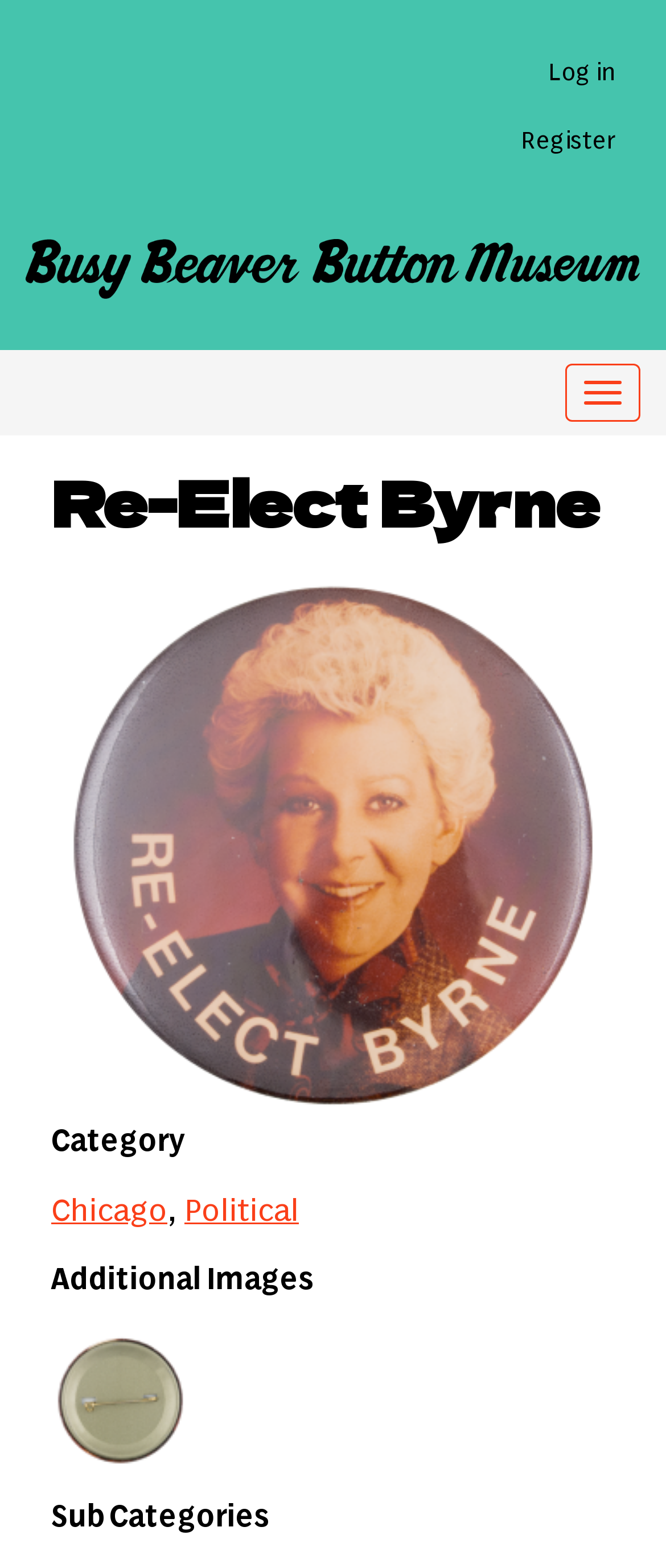What is the category of the button?
Provide a well-explained and detailed answer to the question.

I found the category of the button by looking at the gridcell with the text 'Chicago, Political' which is located inside the row with the rowheader 'Category'.